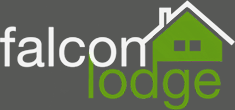What is symbolized by the stylized graphic of a house?
Use the image to answer the question with a single word or phrase.

Warm and inviting atmosphere